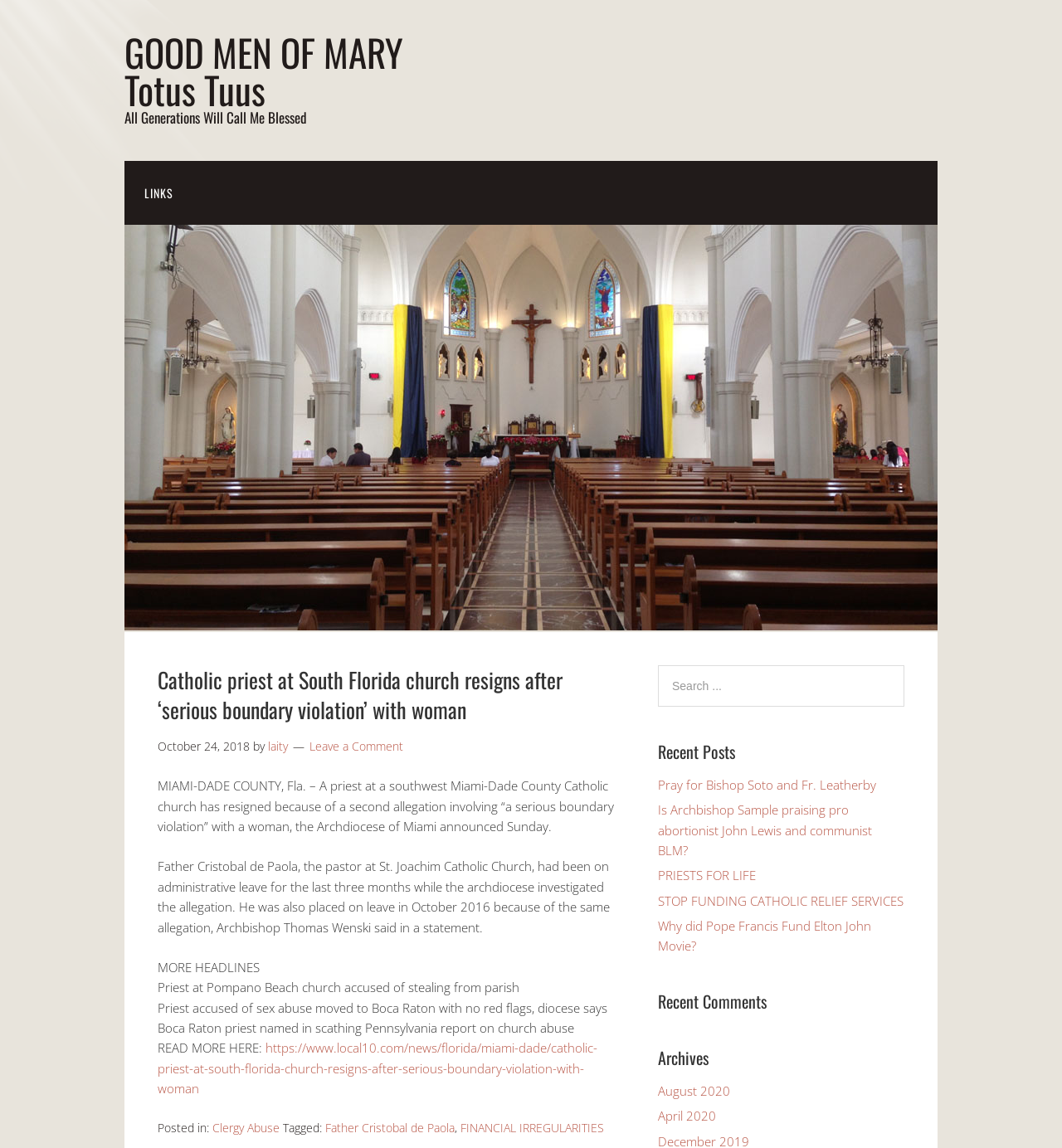Determine the bounding box coordinates of the section to be clicked to follow the instruction: "Leave a comment". The coordinates should be given as four float numbers between 0 and 1, formatted as [left, top, right, bottom].

[0.291, 0.643, 0.38, 0.656]